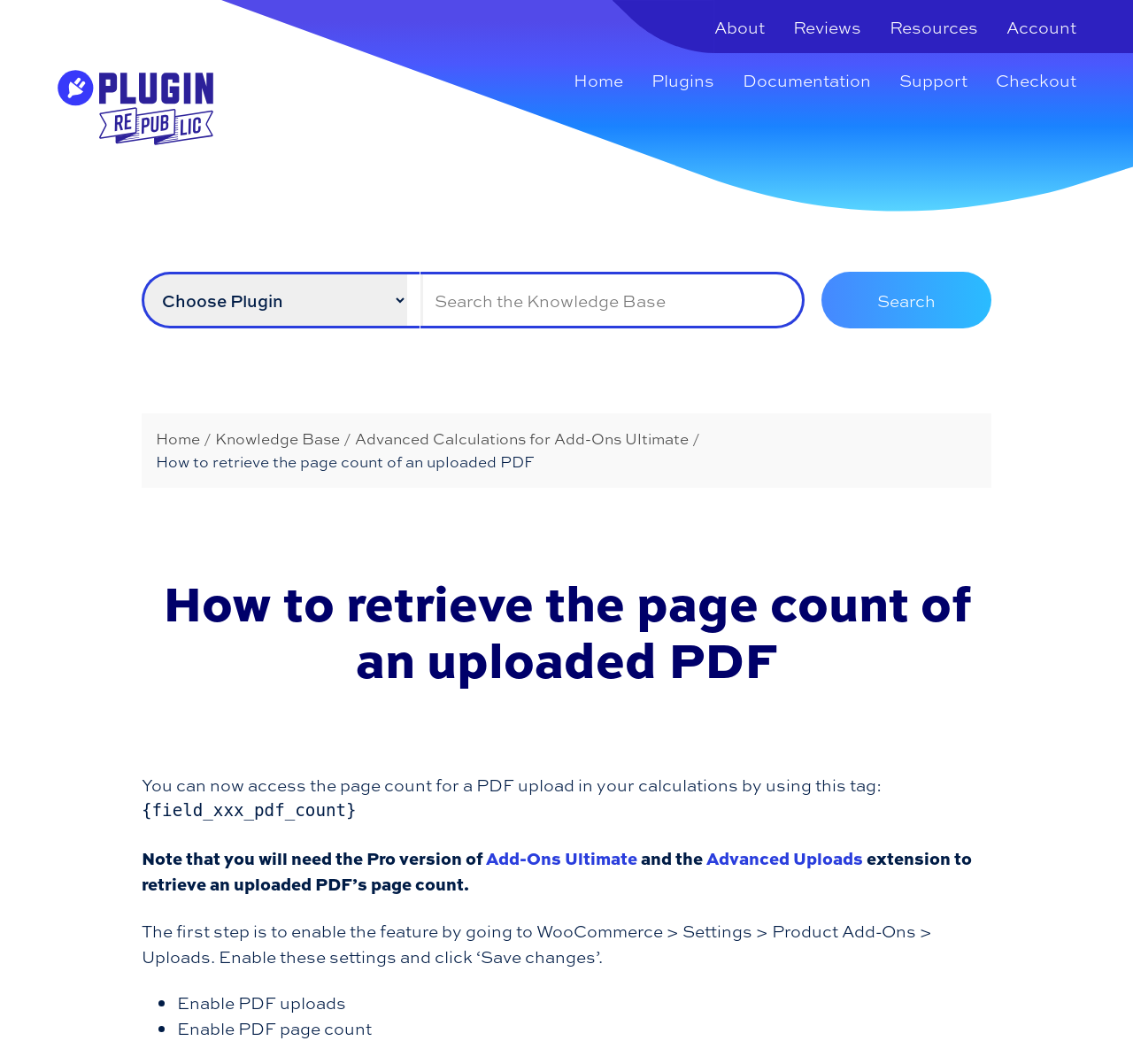By analyzing the image, answer the following question with a detailed response: What is the plugin required to retrieve an uploaded PDF’s page count?

According to the webpage, to retrieve an uploaded PDF’s page count, you need the Pro version of Add-Ons Ultimate and the Advanced Uploads extension. This information is provided in the text 'Note that you will need the Pro version of Add-Ons Ultimate and the Advanced Uploads extension to retrieve an uploaded PDF’s page count.'